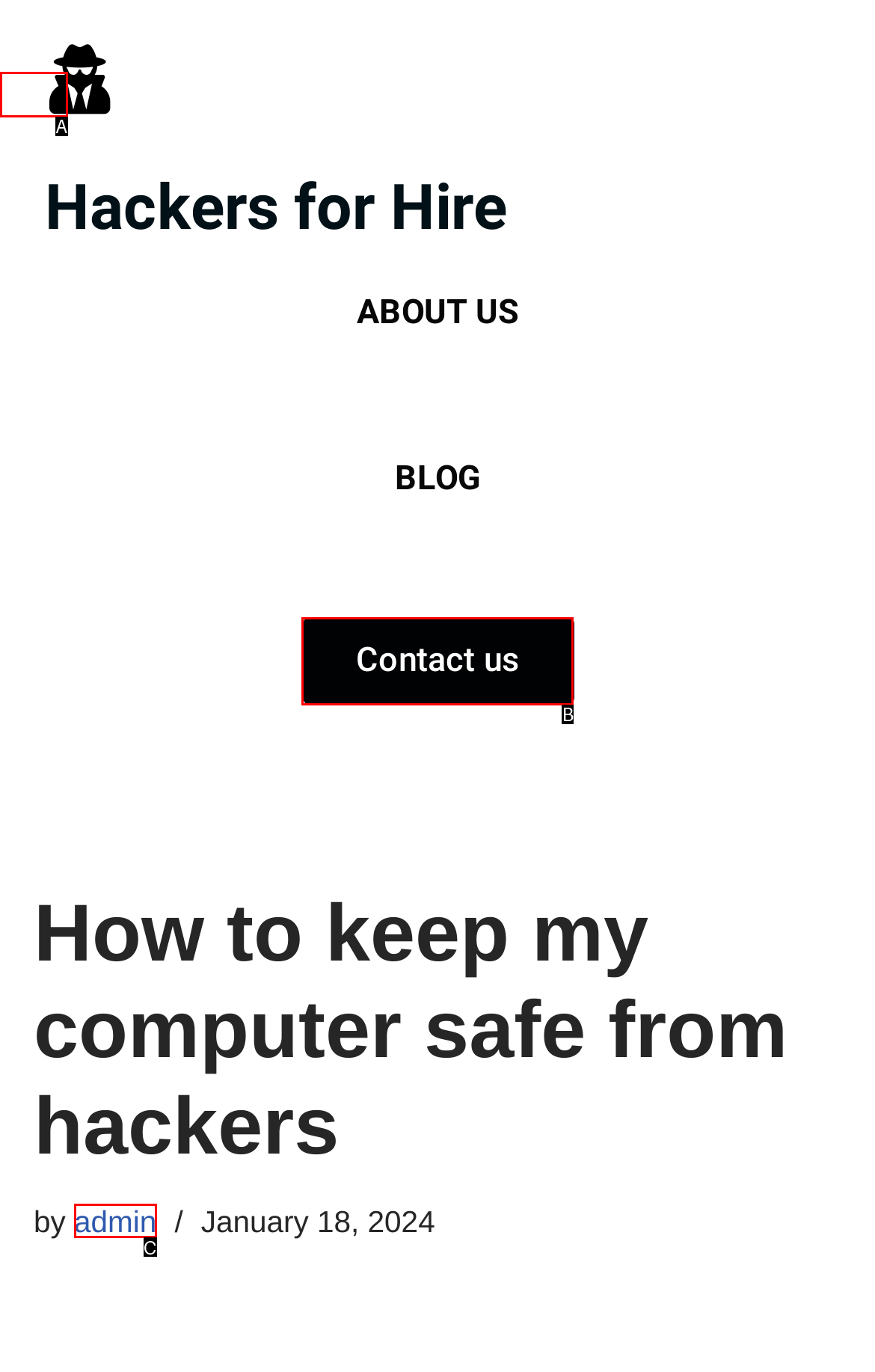Based on the element described as: admin
Find and respond with the letter of the correct UI element.

C